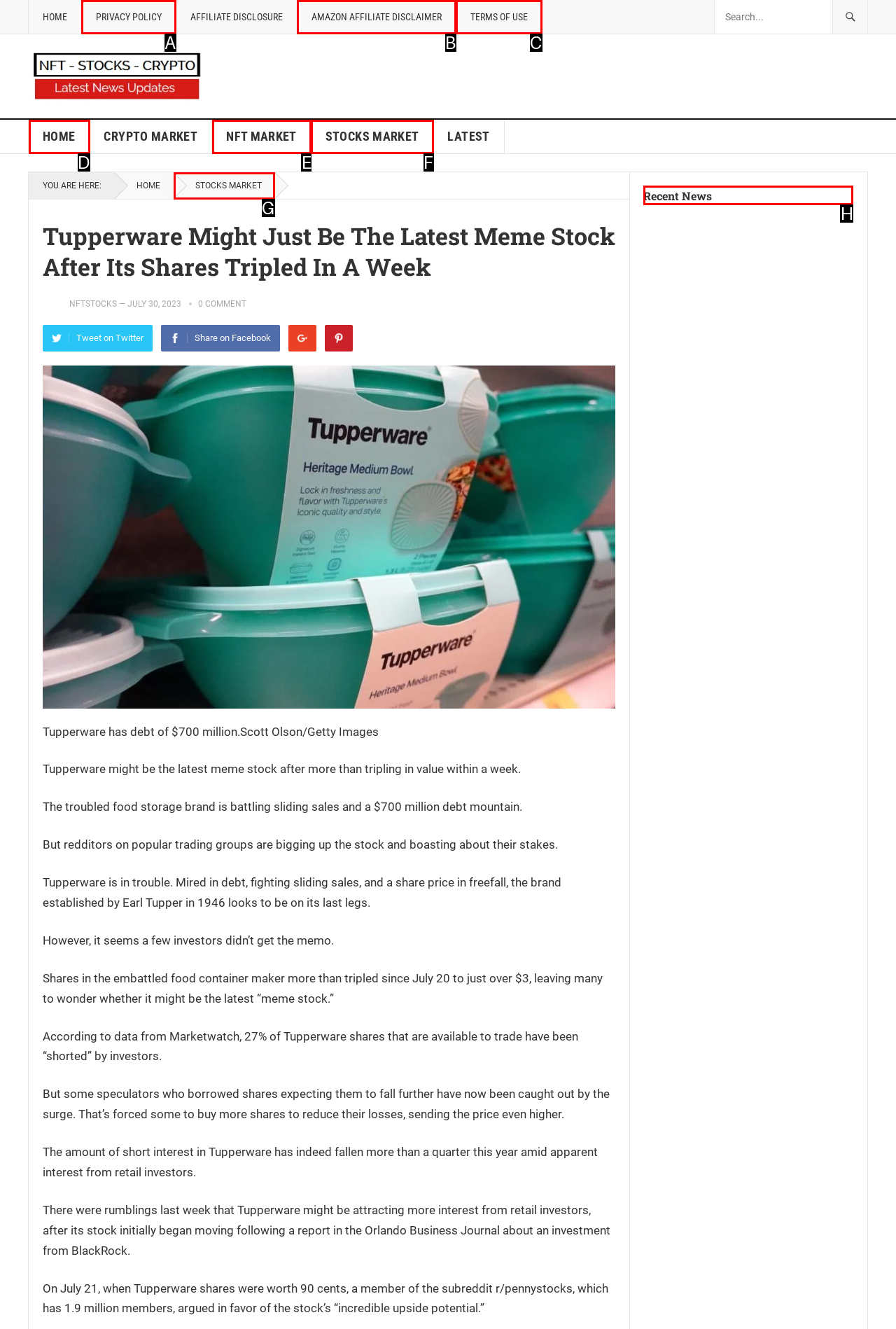Determine which element should be clicked for this task: Read the latest news
Answer with the letter of the selected option.

H